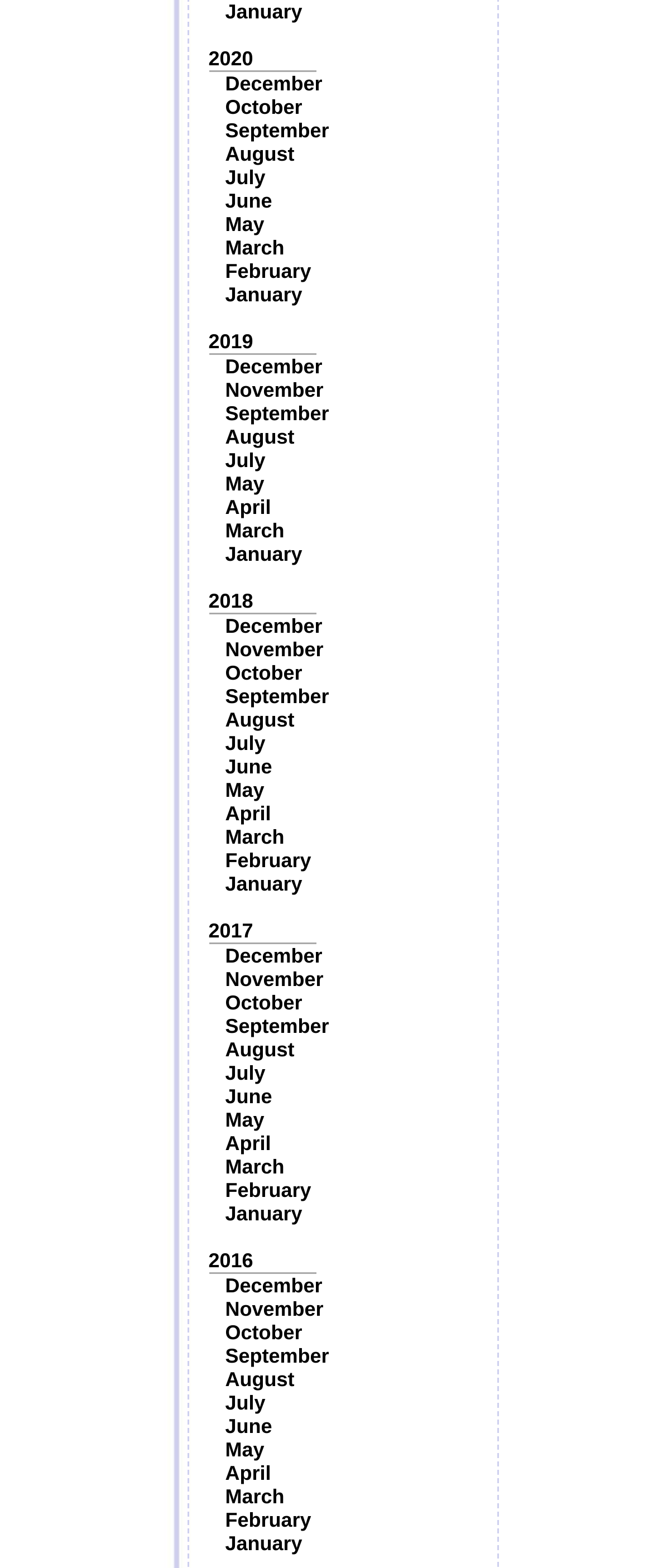Identify the bounding box coordinates of the region that needs to be clicked to carry out this instruction: "View December 2018". Provide these coordinates as four float numbers ranging from 0 to 1, i.e., [left, top, right, bottom].

[0.345, 0.392, 0.494, 0.407]